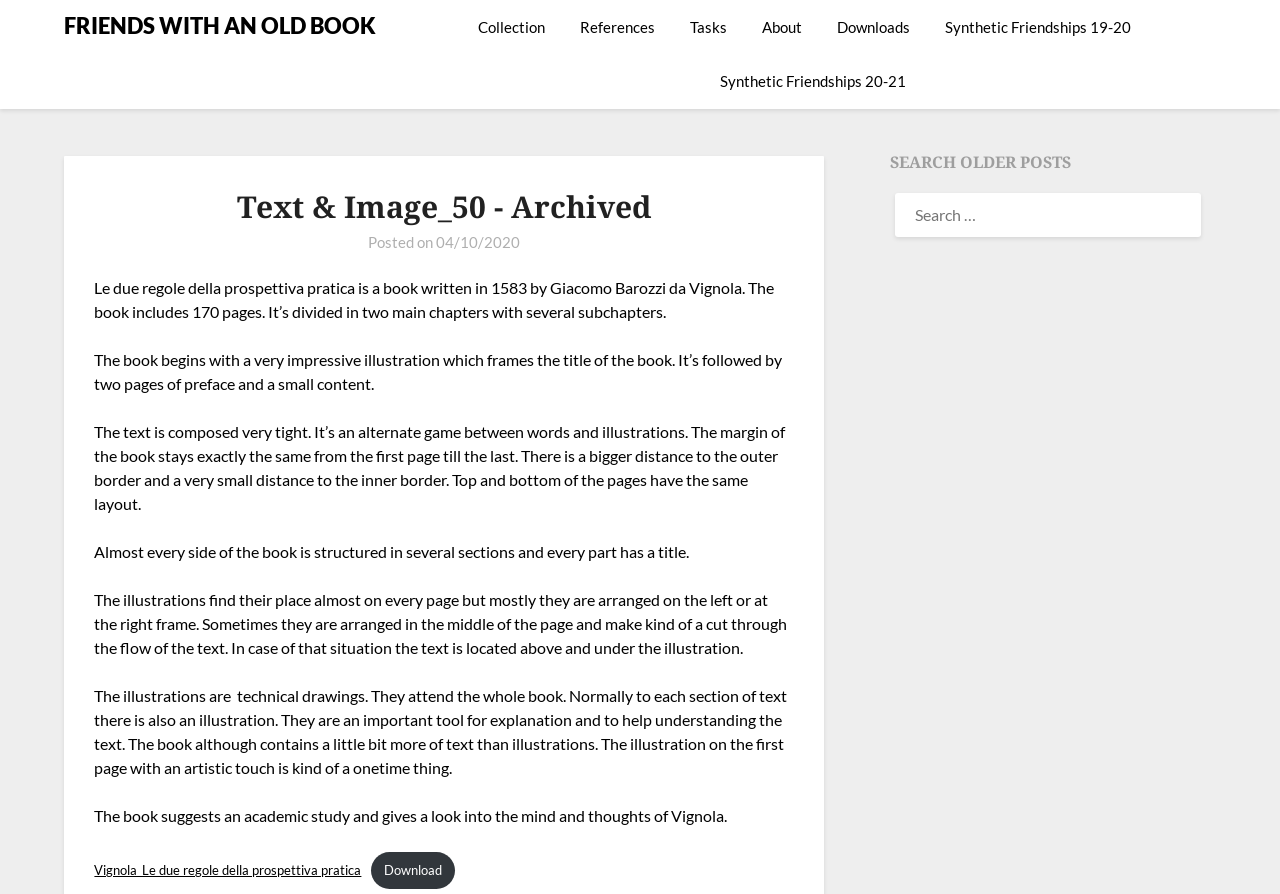Determine the bounding box coordinates of the clickable region to follow the instruction: "Search for older posts".

[0.696, 0.207, 0.934, 0.274]